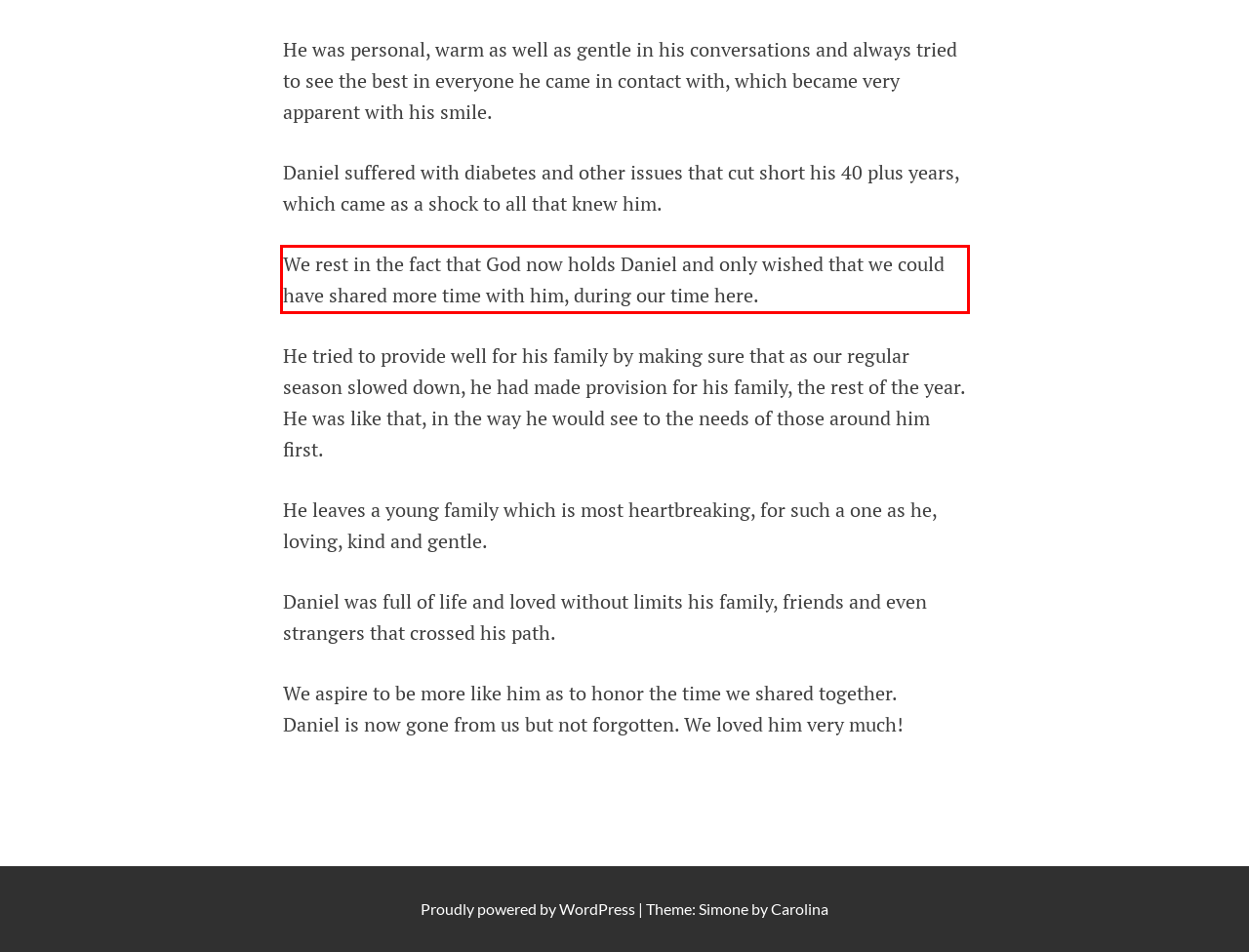Given a screenshot of a webpage, identify the red bounding box and perform OCR to recognize the text within that box.

We rest in the fact that God now holds Daniel and only wished that we could have shared more time with him, during our time here.